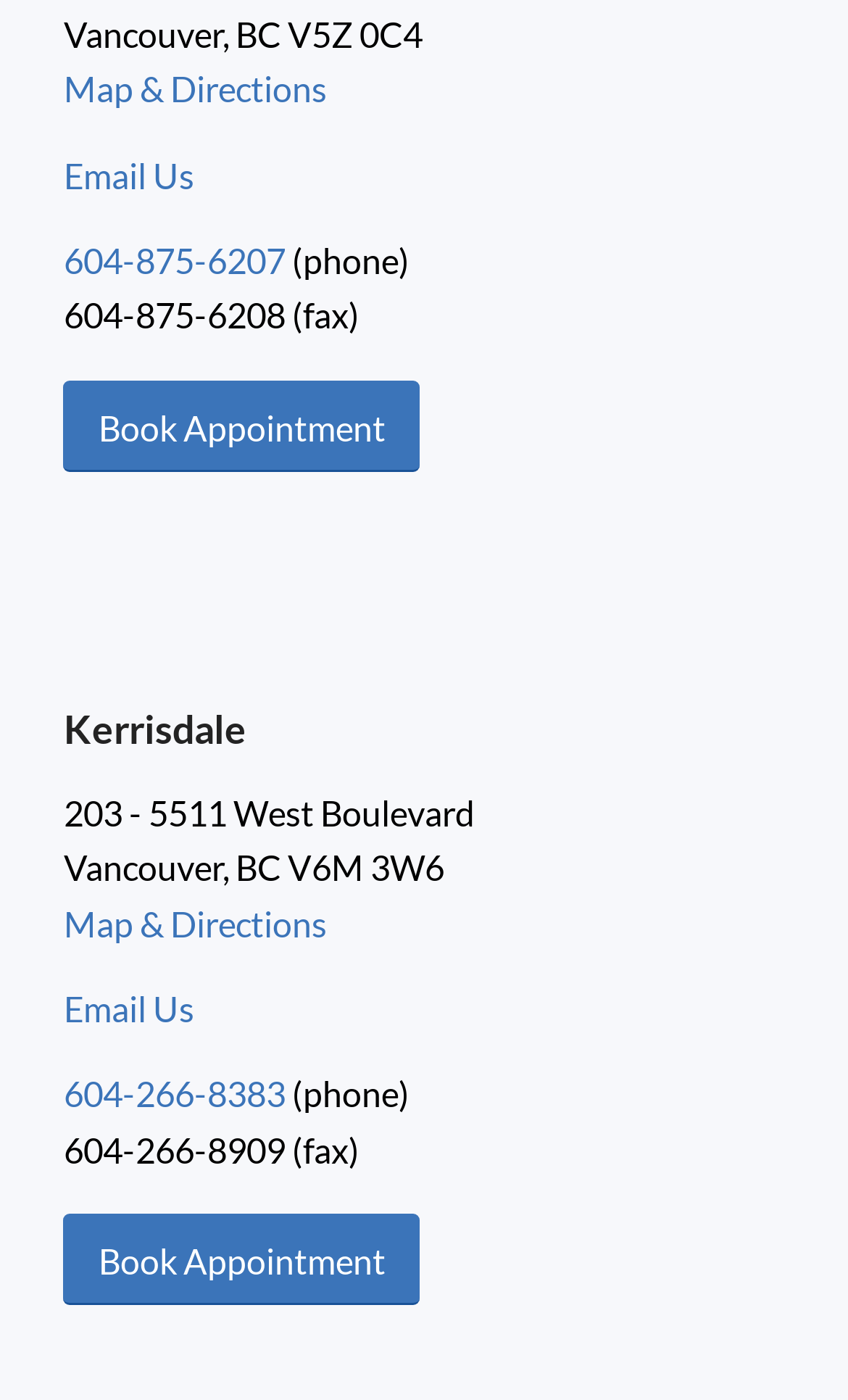Based on the element description: "parent_node: Menu", identify the bounding box coordinates for this UI element. The coordinates must be four float numbers between 0 and 1, listed as [left, top, right, bottom].

None